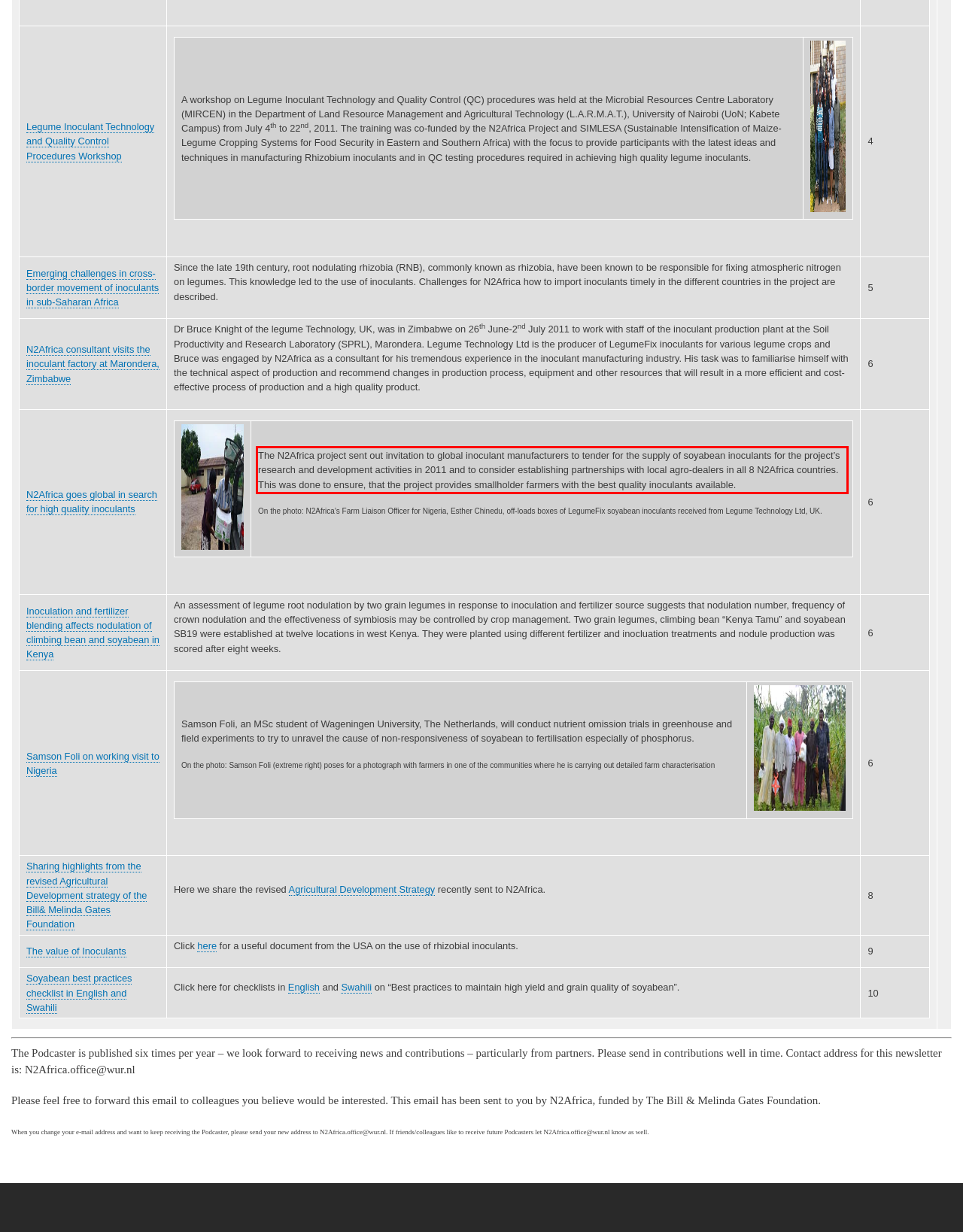From the provided screenshot, extract the text content that is enclosed within the red bounding box.

The N2Africa project sent out invitation to global inoculant manufacturers to tender for the supply of soyabean inoculants for the project’s research and development activities in 2011 and to consider establishing partnerships with local agro-dealers in all 8 N2Africa countries. This was done to ensure, that the project provides smallholder farmers with the best quality inoculants available.